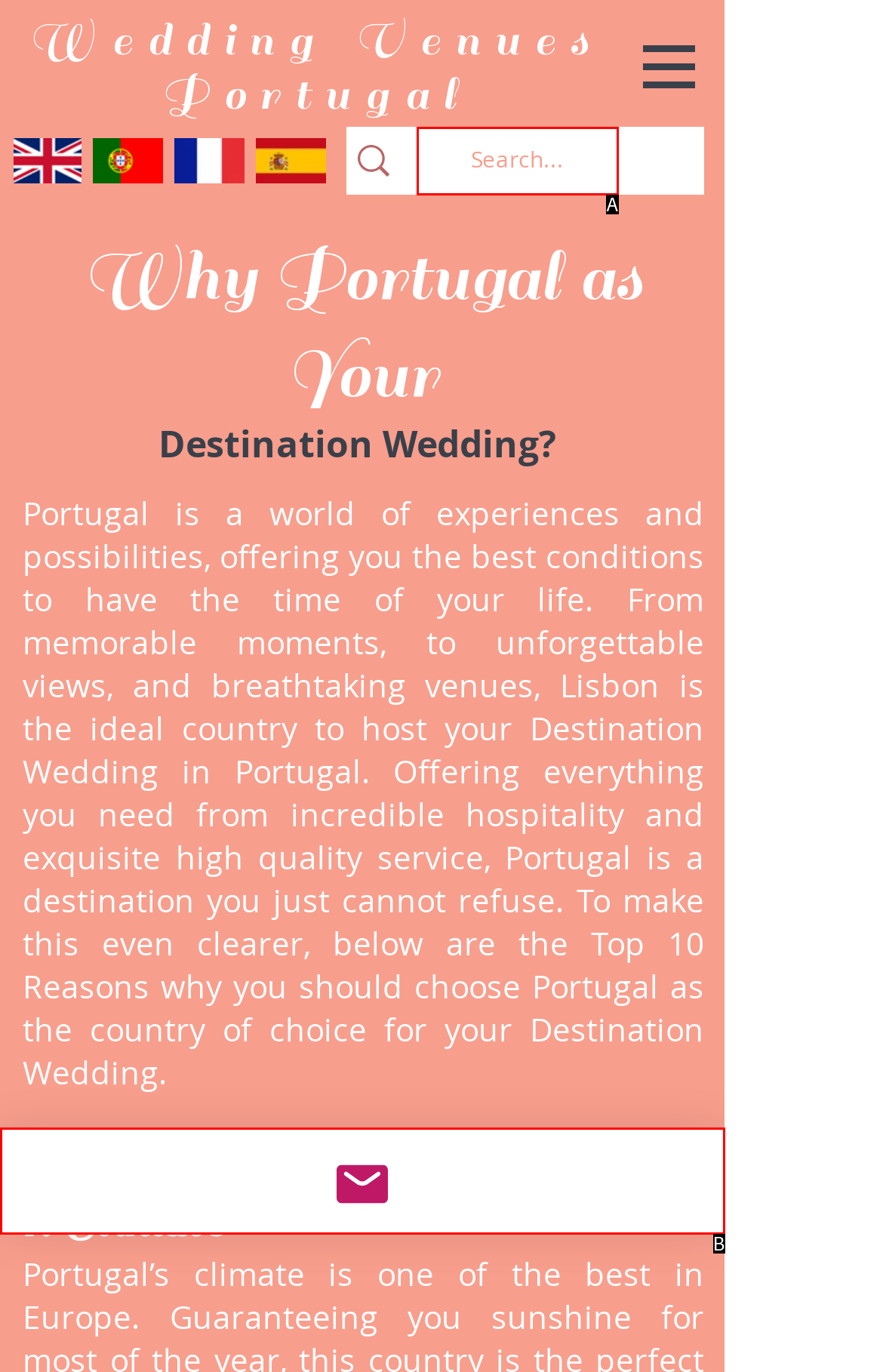Based on the description: Email, select the HTML element that best fits. Reply with the letter of the correct choice from the options given.

B